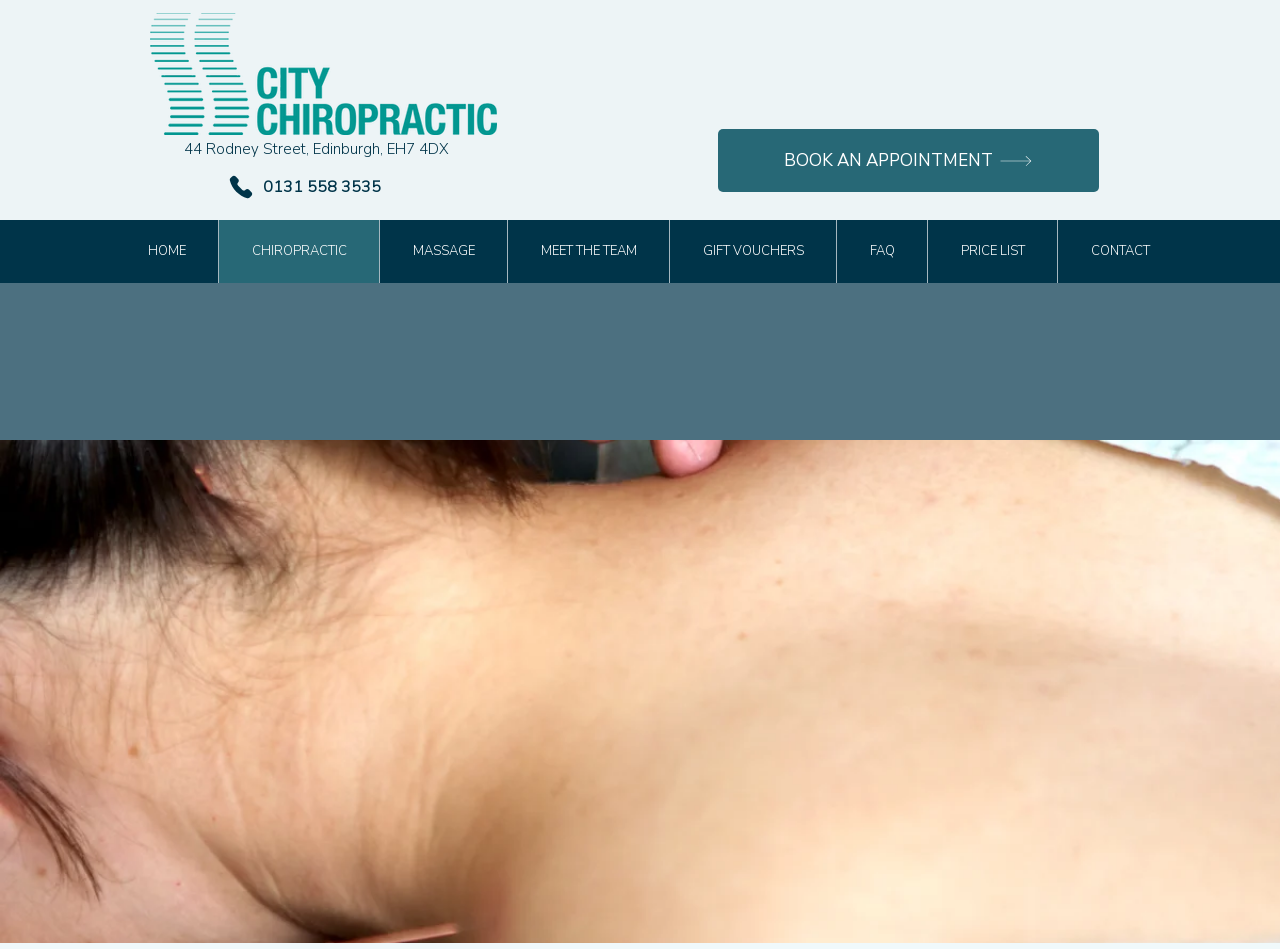Identify the bounding box coordinates of the specific part of the webpage to click to complete this instruction: "Go to the home page".

[0.09, 0.232, 0.17, 0.299]